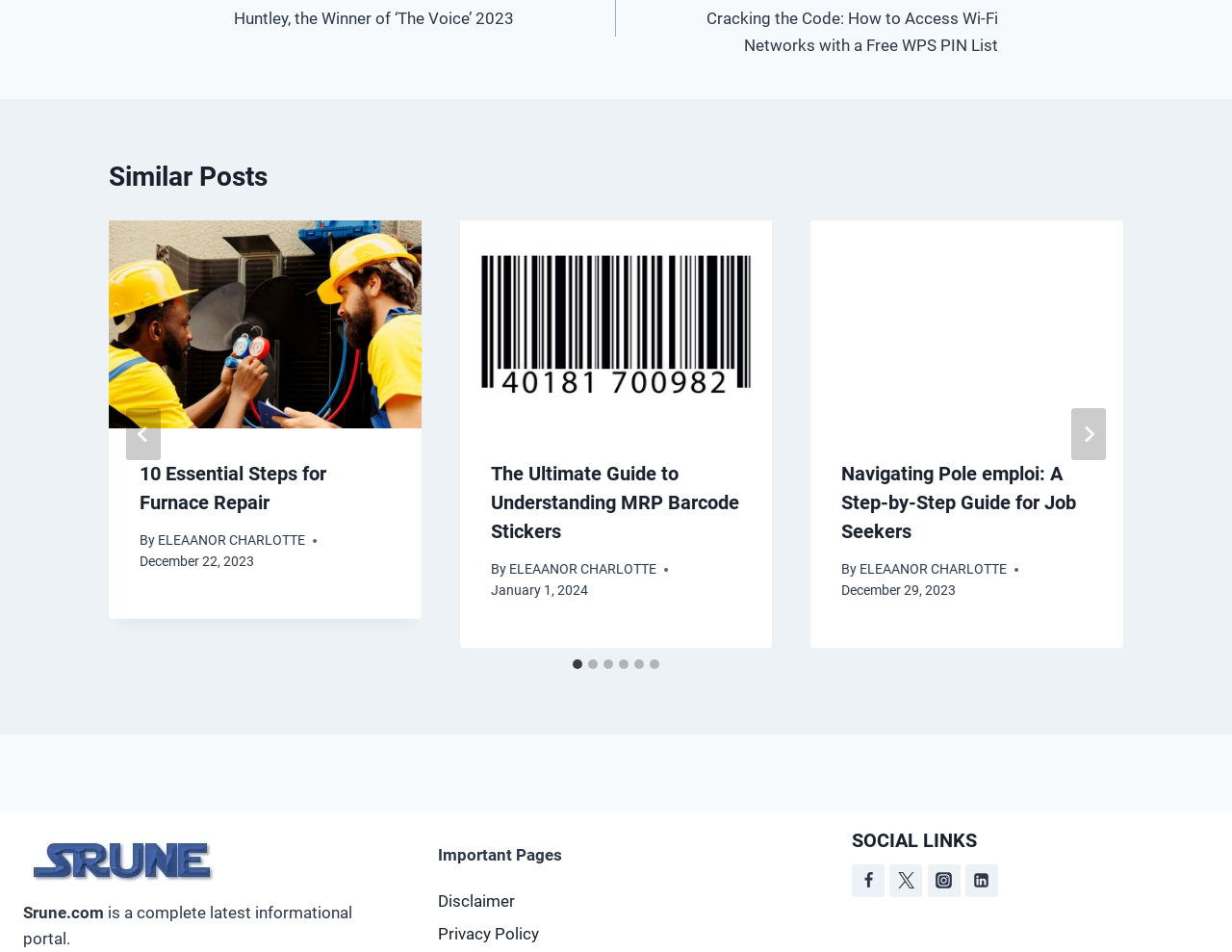Could you indicate the bounding box coordinates of the region to click in order to complete this instruction: "Read the article '10 Essential Steps for Furnace Repair'".

[0.088, 0.231, 0.342, 0.45]